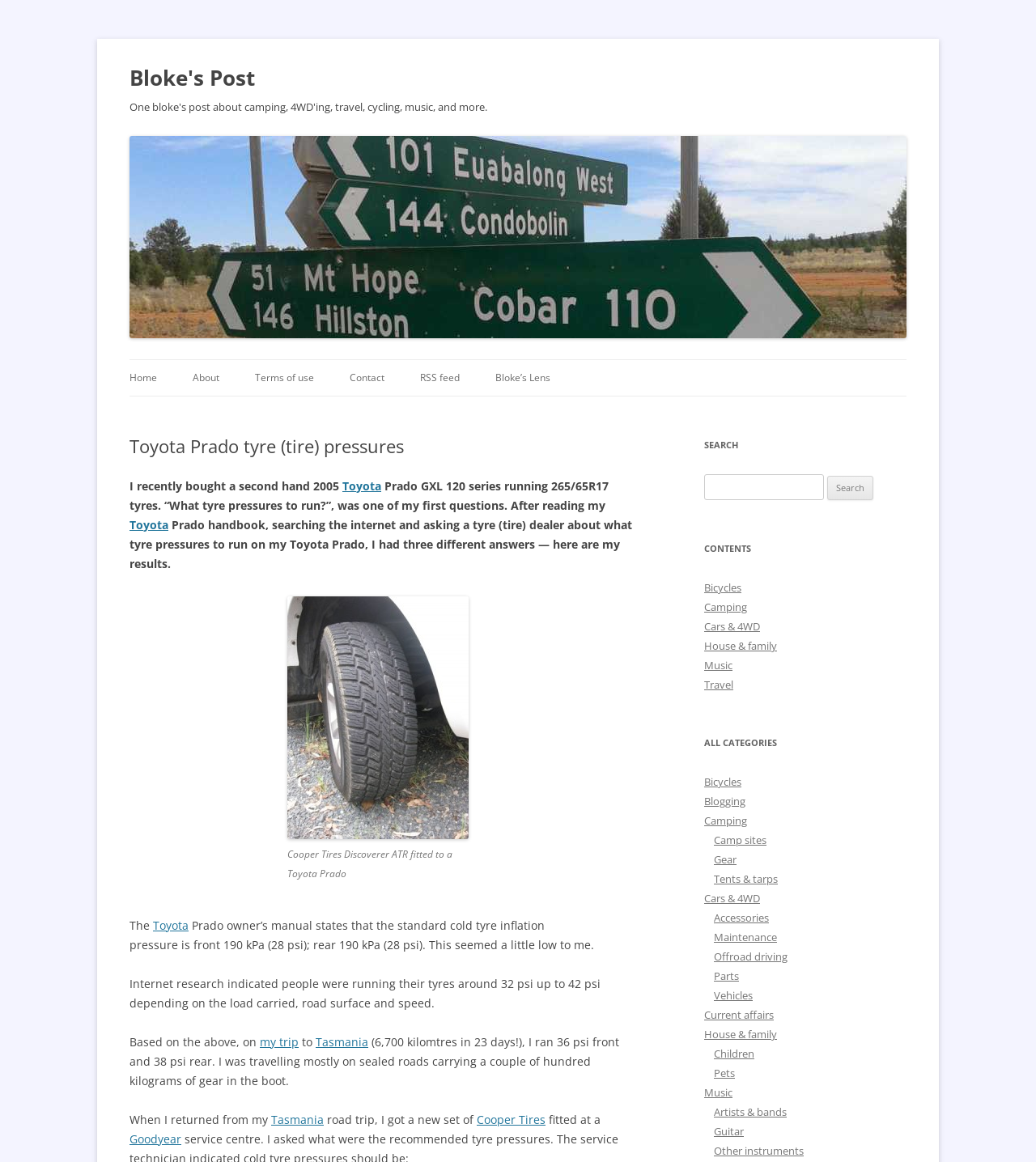Determine the bounding box coordinates of the element that should be clicked to execute the following command: "Search for something".

[0.799, 0.41, 0.843, 0.43]